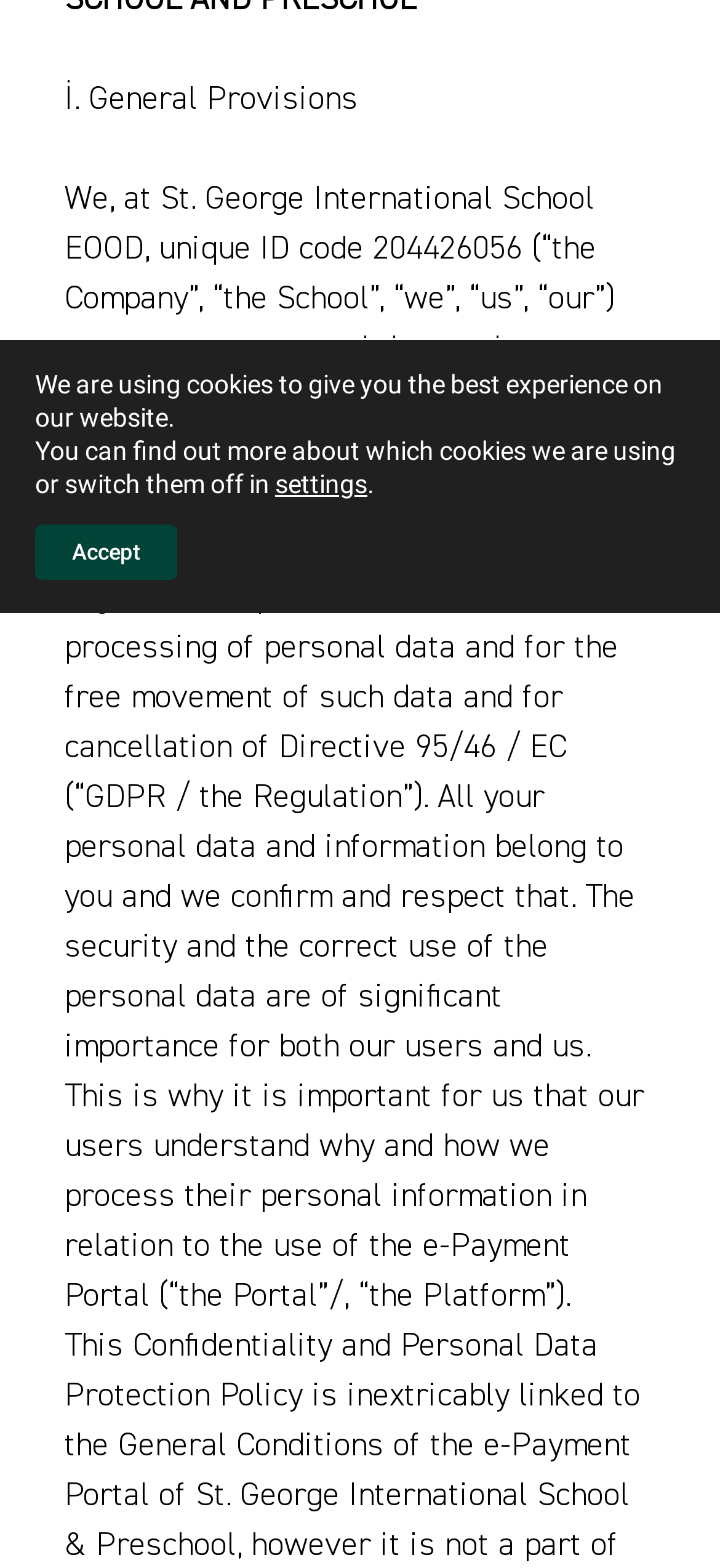Identify and provide the bounding box for the element described by: "Accept".

[0.049, 0.335, 0.246, 0.37]